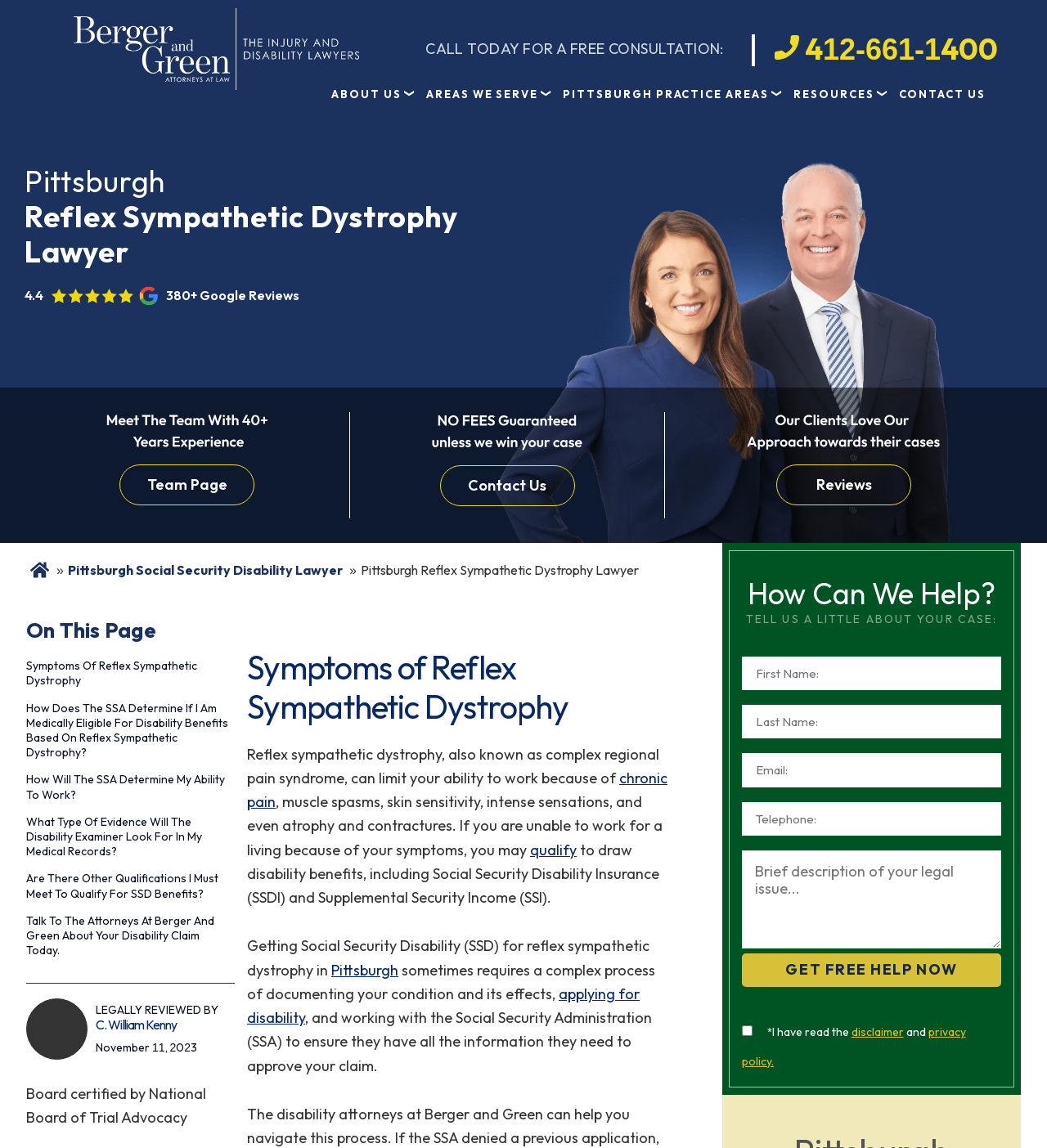Find the bounding box coordinates of the area to click in order to follow the instruction: "View About page".

None